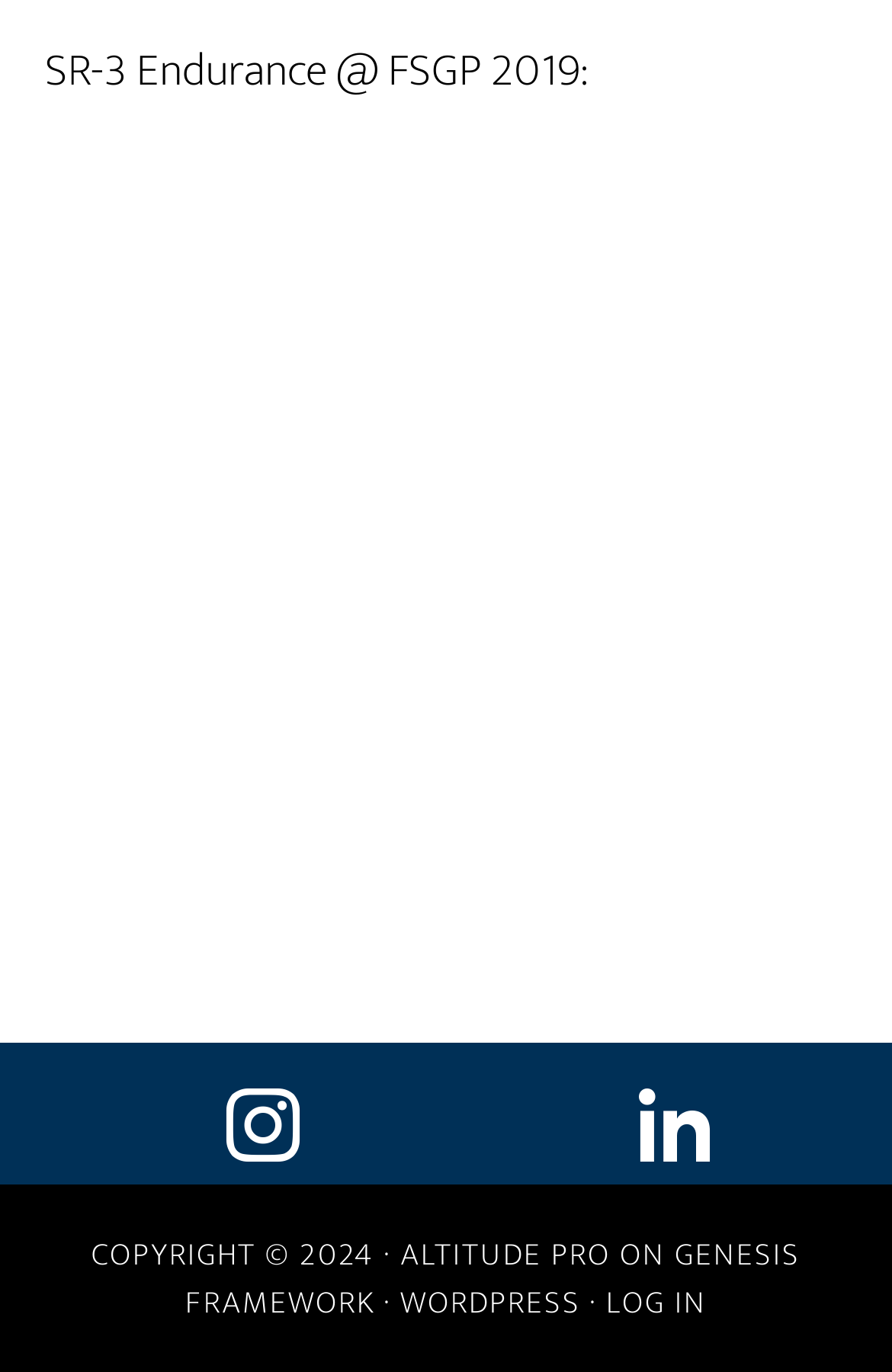Find the bounding box coordinates for the HTML element specified by: "Log in".

[0.679, 0.93, 0.792, 0.968]